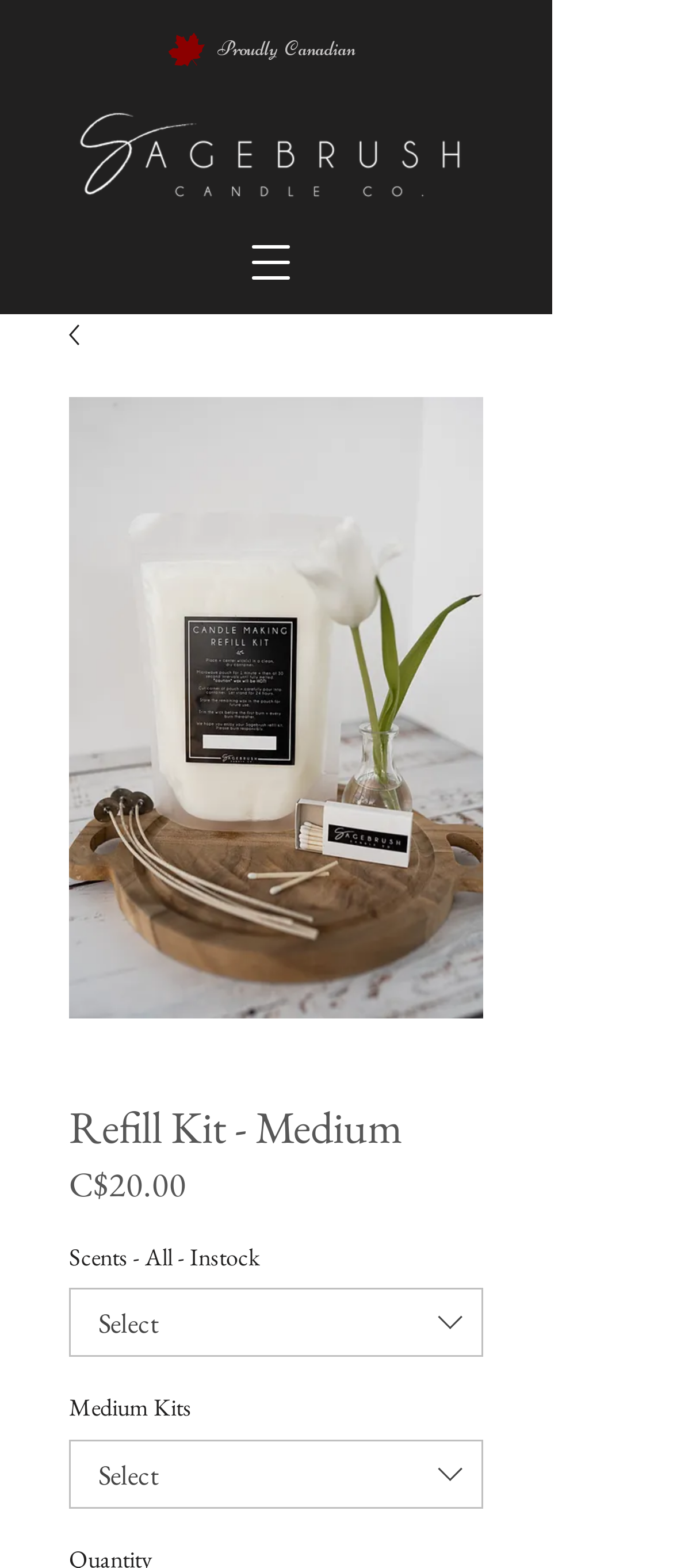What is the price of the Refill Kit - Medium?
Analyze the image and provide a thorough answer to the question.

I found the price of the Refill Kit - Medium by looking at the StaticText element with the text 'C$20.00' which is located below the heading 'Refill Kit - Medium'.